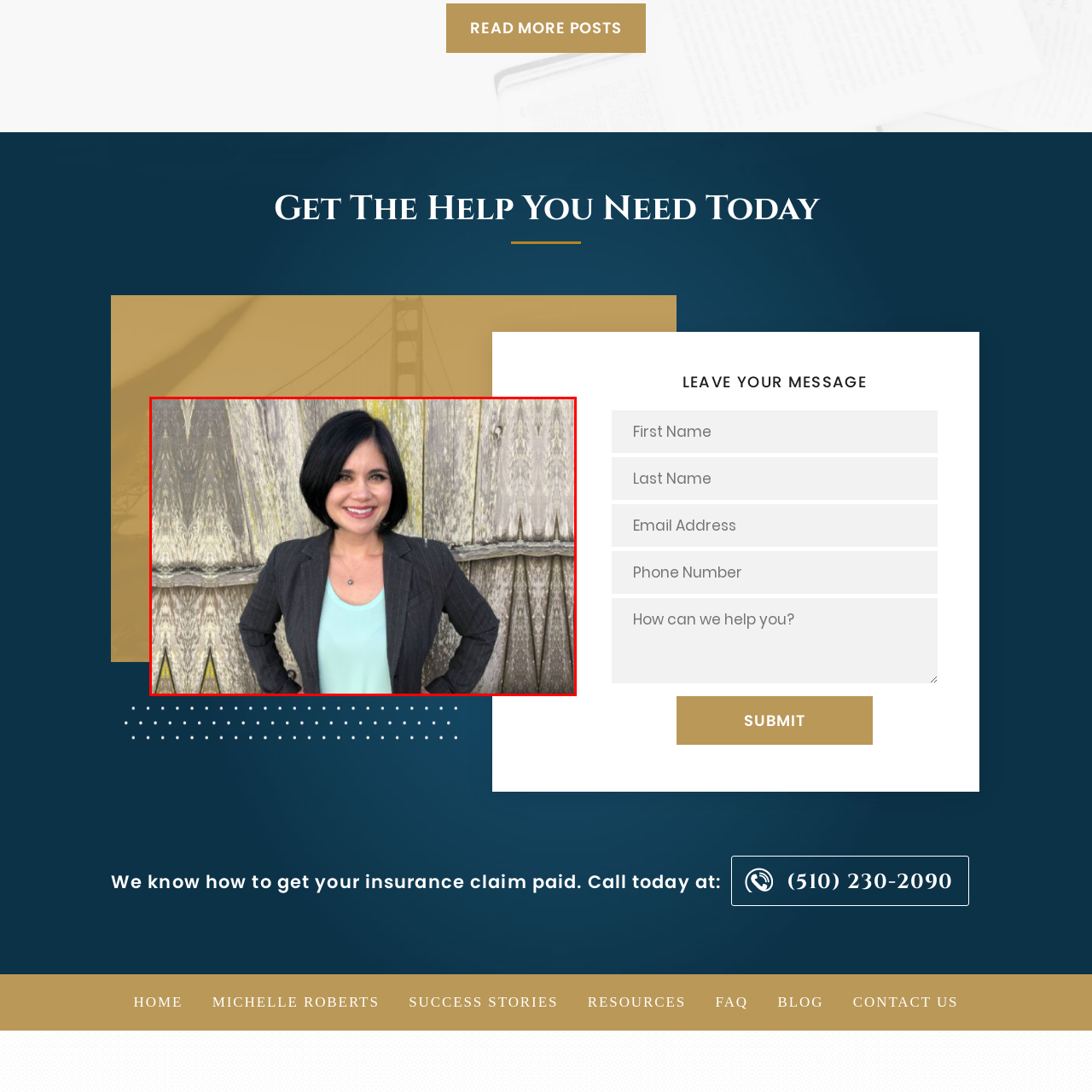Offer a detailed account of the image that is framed by the red bounding box.

The image features a confident woman with a bright smile, standing in front of a rustic wooden backdrop. She has short, sleek hair that frames her face and wears a stylish gray blazer over a light aqua blouse. Her posture is relaxed yet professional, with her hands placed on her hips, suggesting approachability and self-assurance. The background, characterized by weathered wood, adds a warm, inviting touch to the overall composition, while emphasizing her professional demeanor. This image visually reinforces themes of empowerment and professionalism, suitable for a context focused on support and communication, such as seeking assistance or sharing messages.